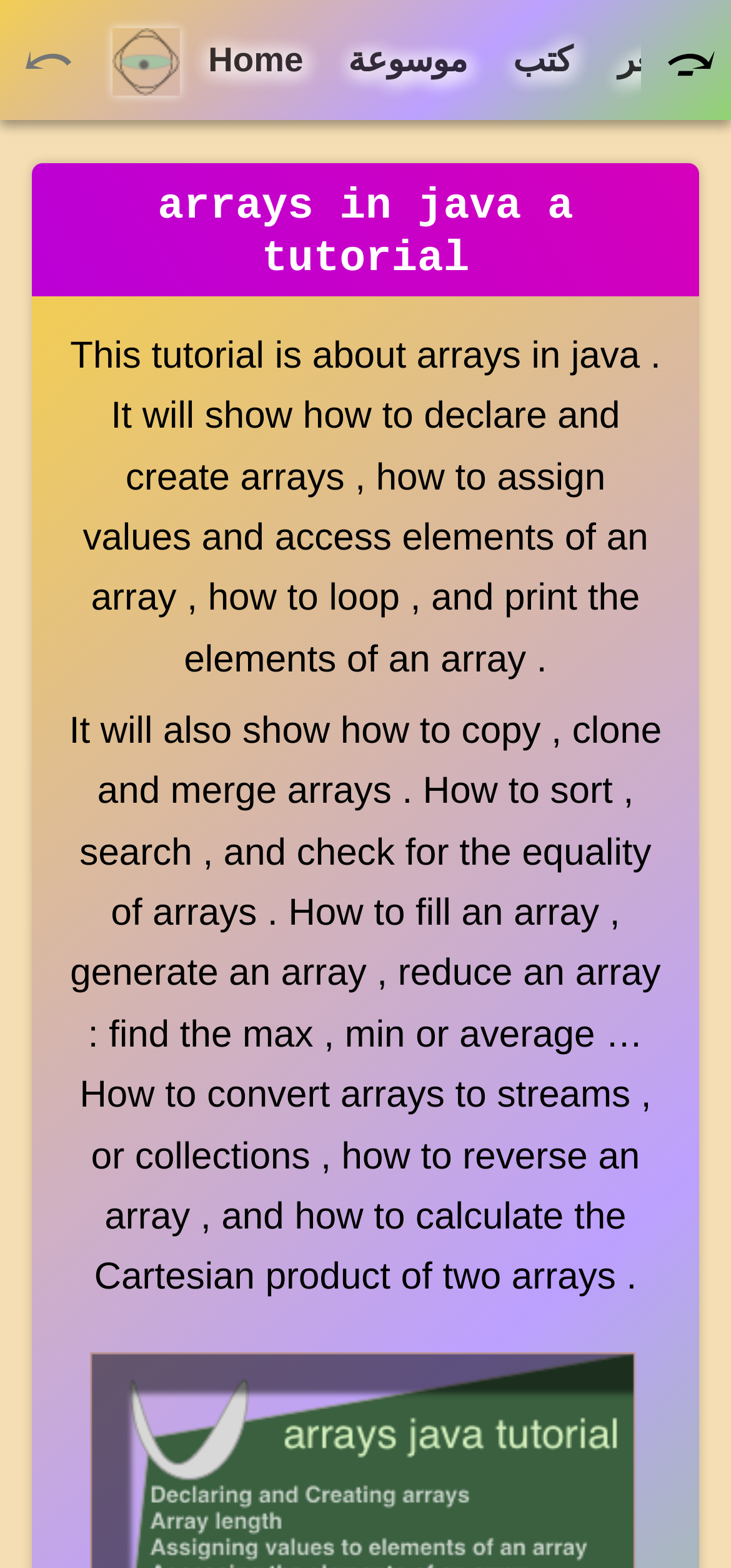What is the topic of the tutorial on this webpage?
Using the details from the image, give an elaborate explanation to answer the question.

I found a heading element with the text 'arrays in java a tutorial' and its bounding box coordinates are [0.064, 0.113, 0.936, 0.18]. This suggests that the topic of the tutorial on this webpage is 'arrays in java'.